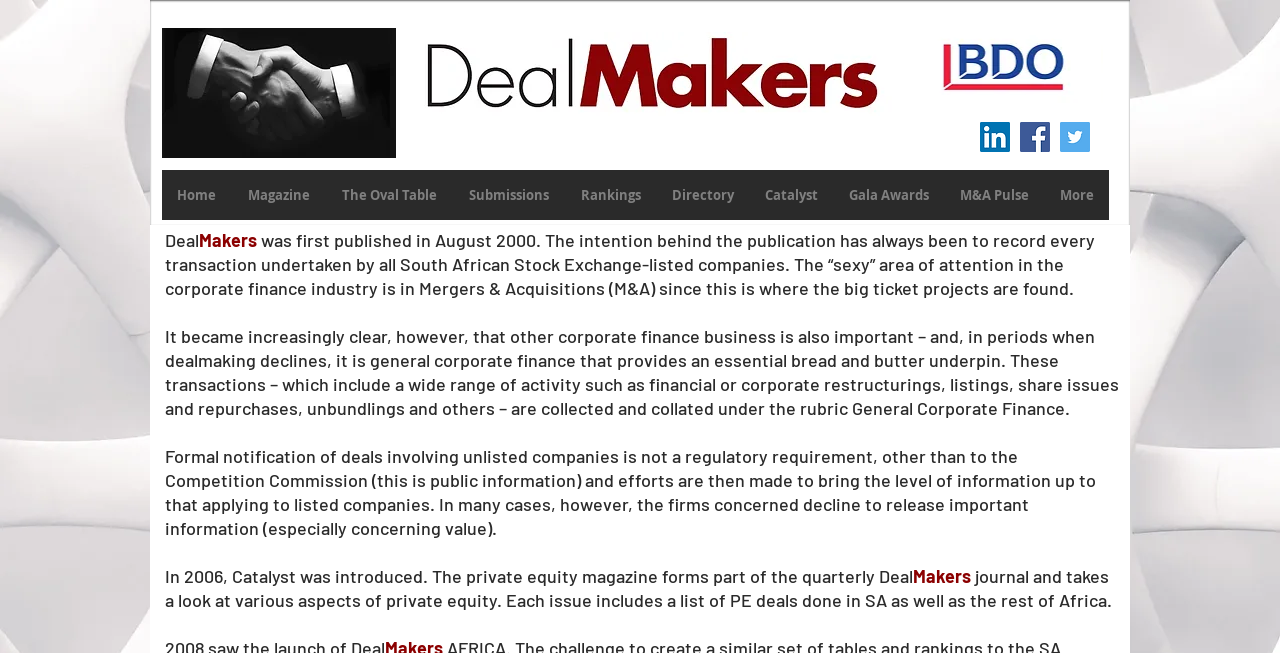Reply to the question with a single word or phrase:
What is the purpose of recording transactions by South African Stock Exchange-listed companies?

To record every transaction